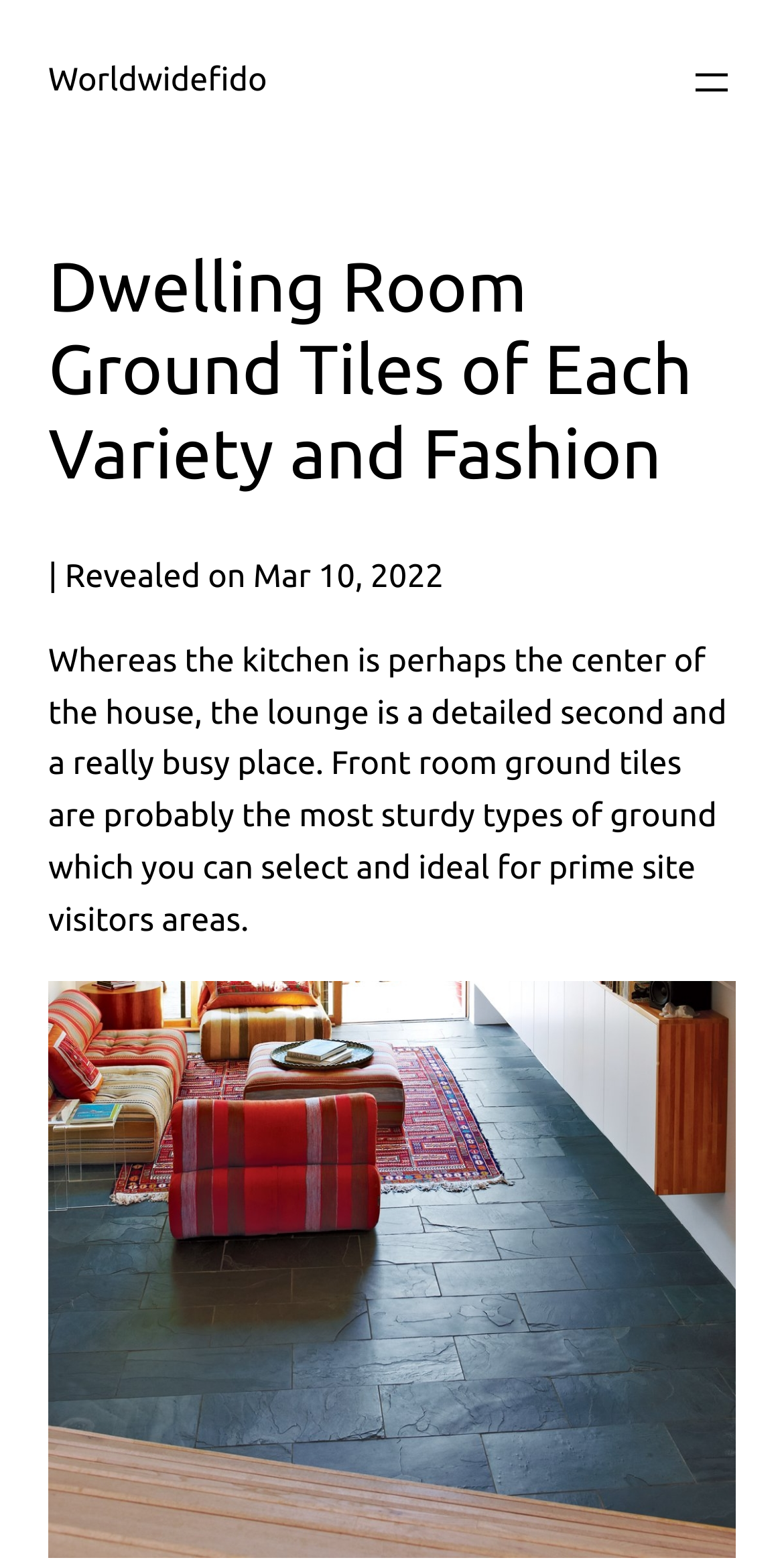Bounding box coordinates should be in the format (top-left x, top-left y, bottom-right x, bottom-right y) and all values should be floating point numbers between 0 and 1. Determine the bounding box coordinate for the UI element described as: aria-label="Open menu"

[0.877, 0.037, 0.938, 0.068]